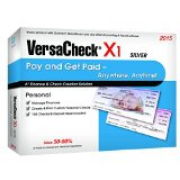How much can users save with VersaCheck X1 Silver?
From the details in the image, answer the question comprehensively.

The box claims that users can 'Save 50-80%', implying that the software can help individuals reduce their financial transaction costs by 50 to 80 percent.